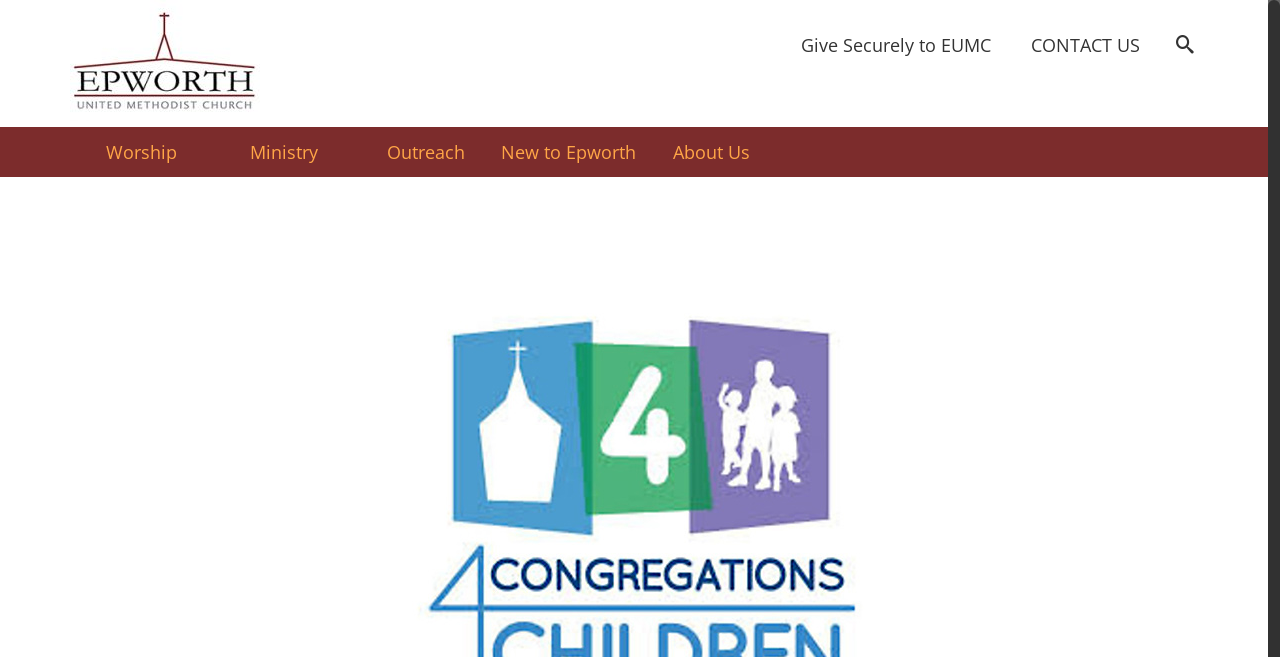What is the purpose of the button with the '' icon?
Please elaborate on the answer to the question with detailed information.

The button with the '' icon is likely a search button, as it is commonly used to represent search functionality. Its position next to the 'CONTACT US' link also suggests it is related to finding information on the website.